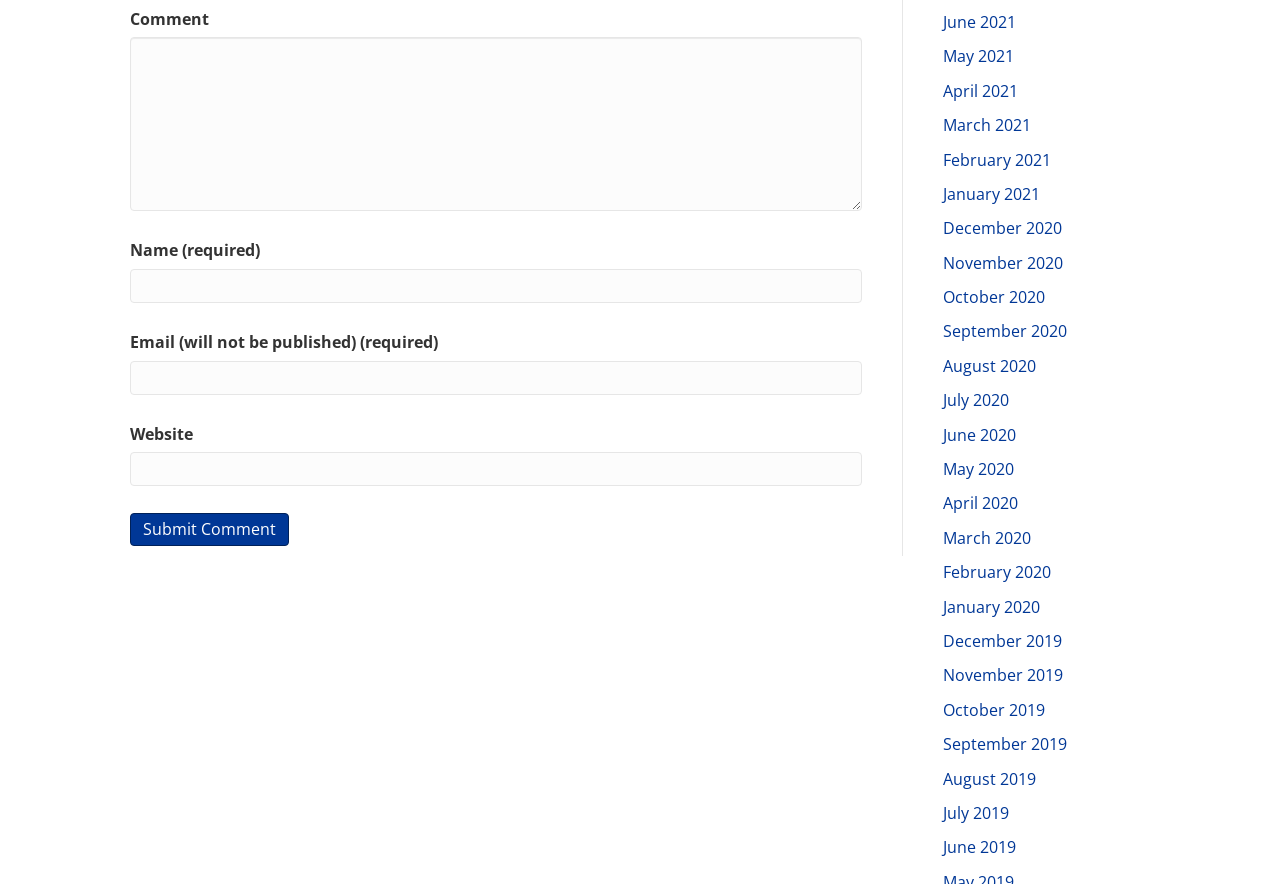What is the purpose of the 'Submit Comment' button?
Carefully analyze the image and provide a thorough answer to the question.

The 'Submit Comment' button is located below the text boxes for 'Comment', 'Name', 'Email', and 'Website'. Its purpose is to submit the comment along with the user's name, email, and website, if provided.